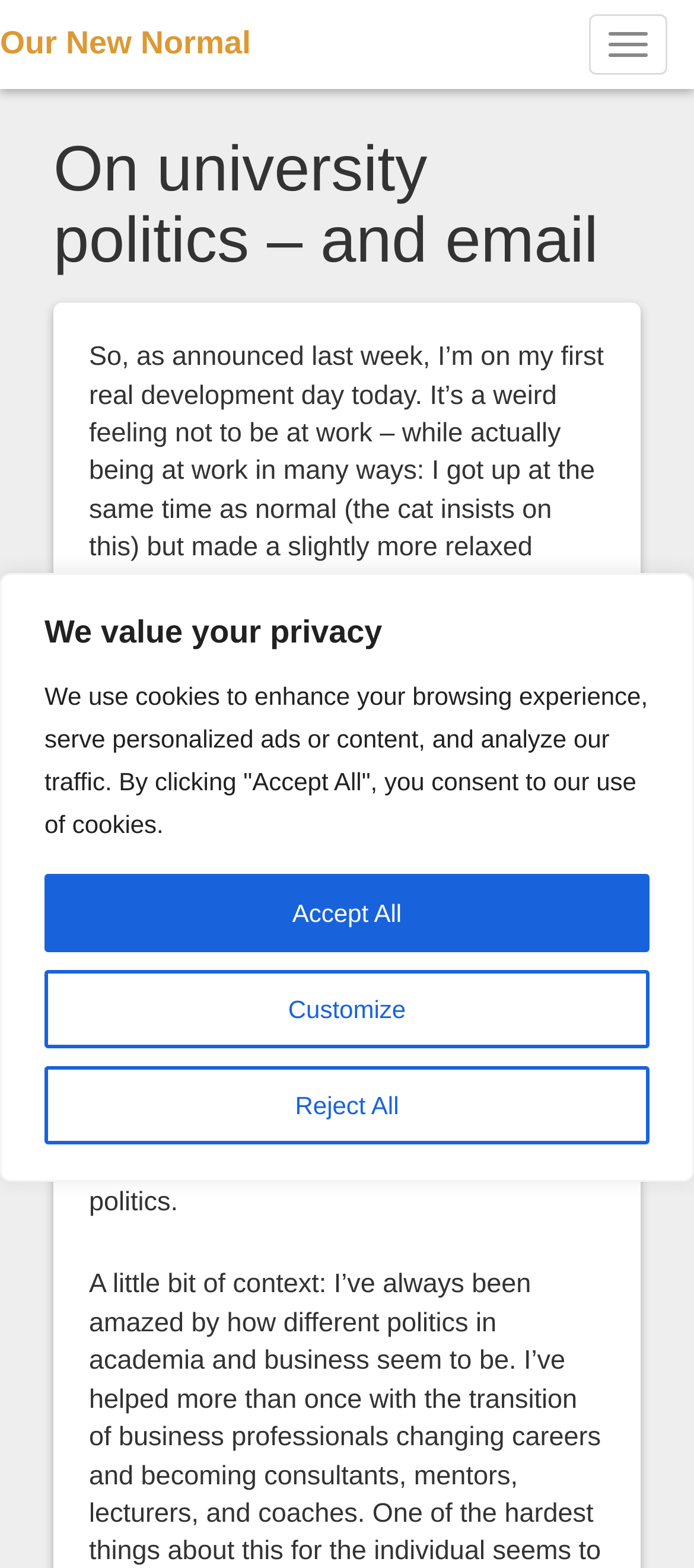Please provide the bounding box coordinates in the format (top-left x, top-left y, bottom-right x, bottom-right y). Remember, all values are floating point numbers between 0 and 1. What is the bounding box coordinate of the region described as: Our New Normal

[0.0, 0.016, 0.387, 0.039]